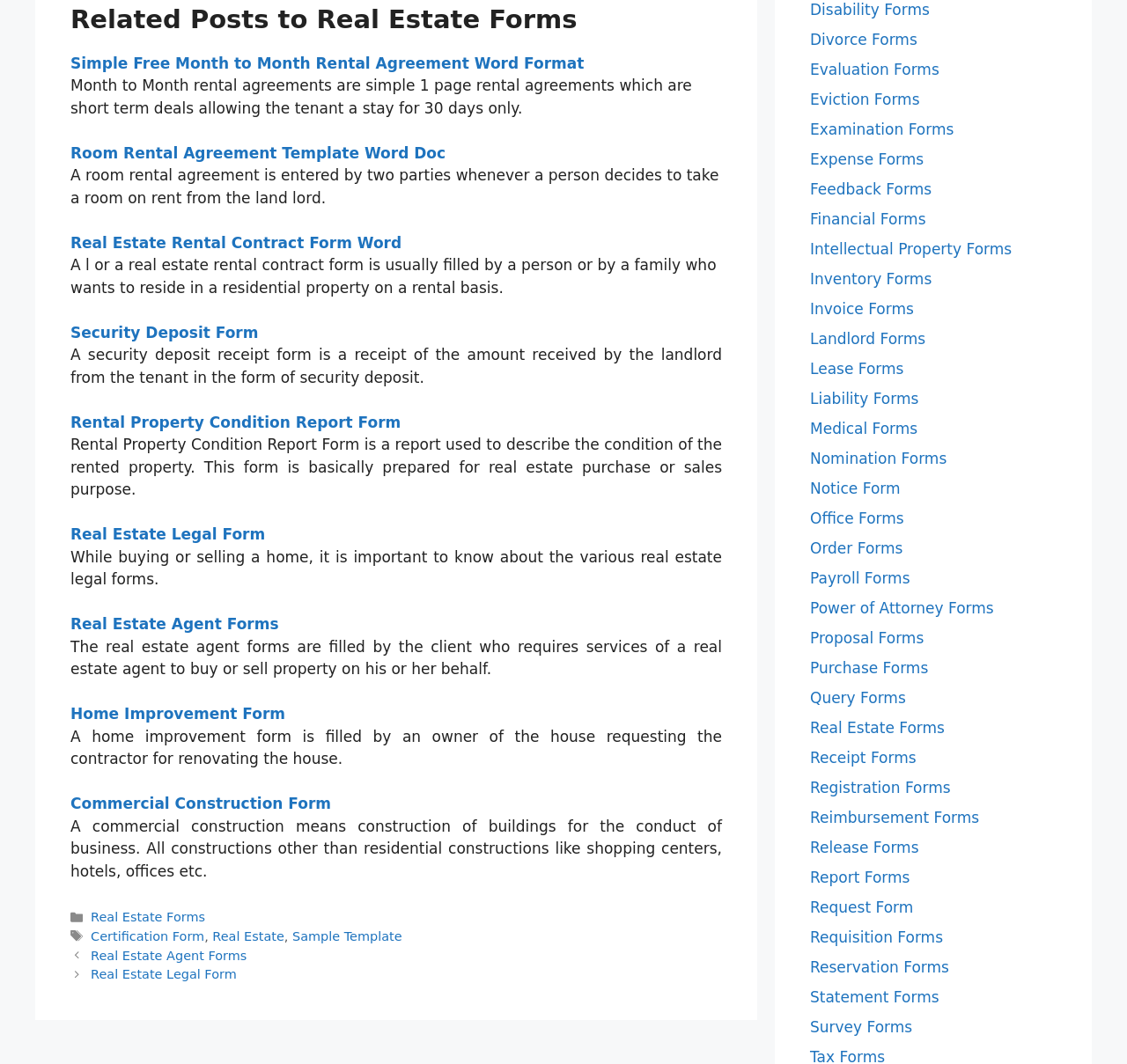What is the purpose of a rental property condition report form?
Please ensure your answer is as detailed and informative as possible.

According to the webpage, a rental property condition report form is a report used to describe the condition of the rented property. This form is basically prepared for real estate purchase or sales purpose.